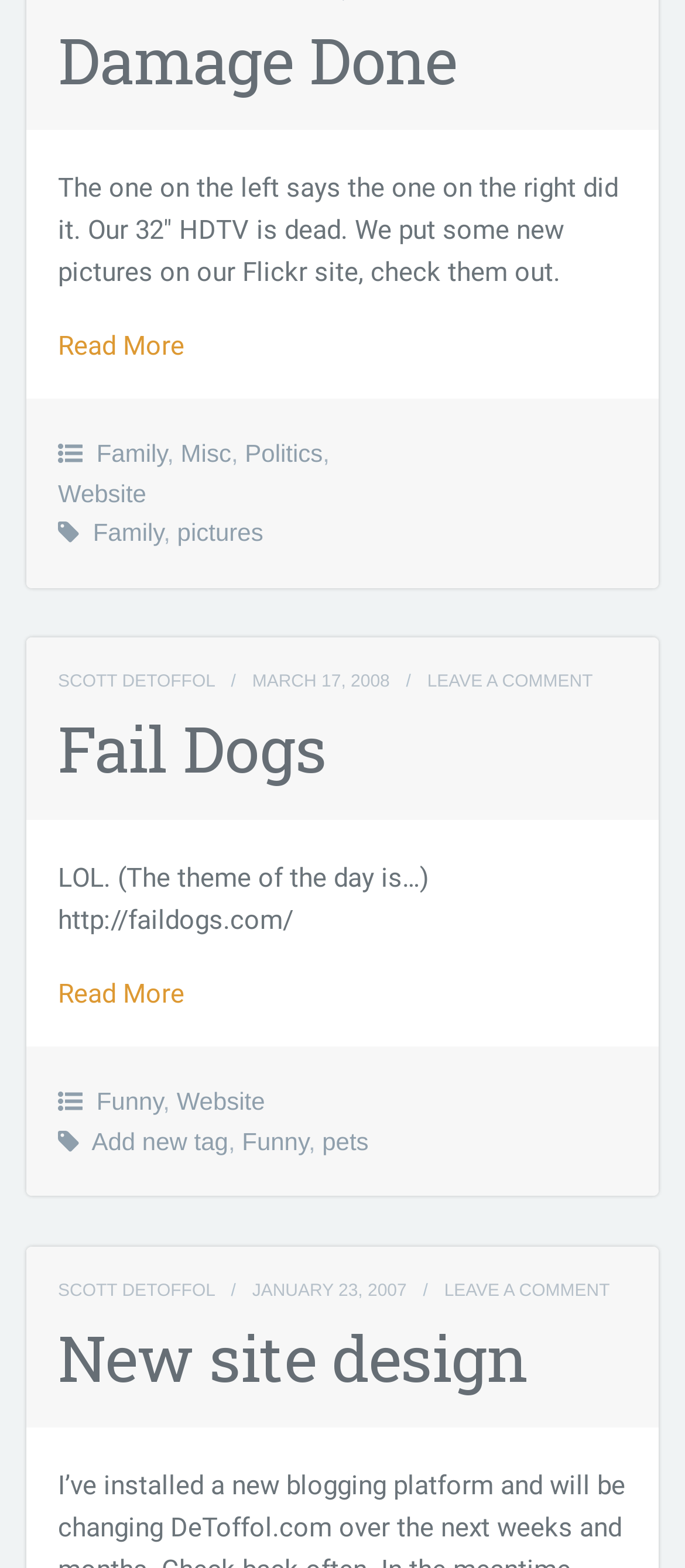Locate the bounding box coordinates of the element's region that should be clicked to carry out the following instruction: "Visit the 'Family' category". The coordinates need to be four float numbers between 0 and 1, i.e., [left, top, right, bottom].

[0.141, 0.28, 0.244, 0.298]